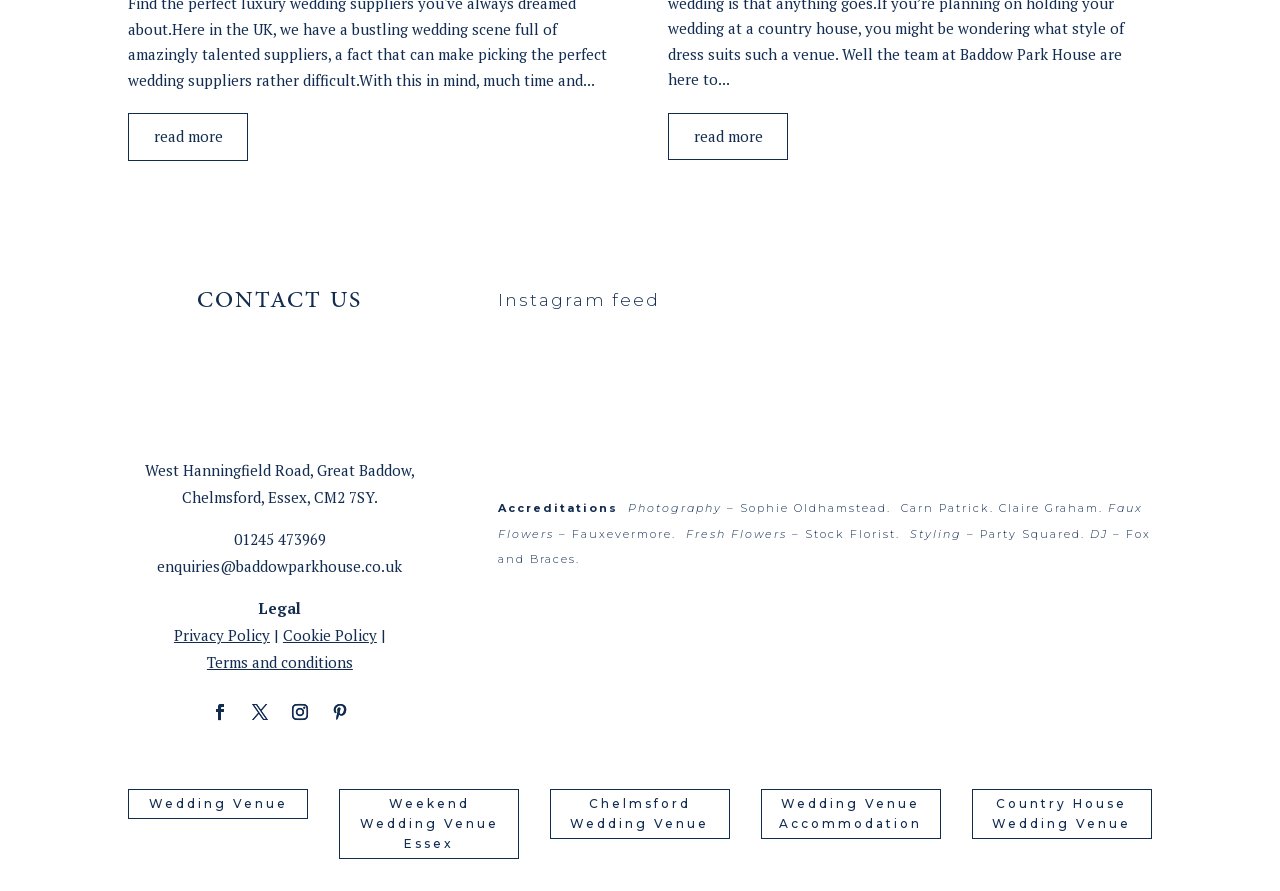Respond with a single word or phrase to the following question: How many links are there on the webpage?

14